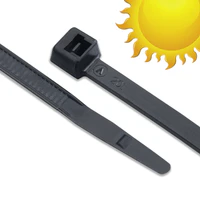Offer a detailed explanation of what is happening in the image.

The image features a pair of USA Solar Tie Wraps, designed to provide a durable and reliable solution for bundling and organizing cables and other items. The tie wraps are black, showcasing a robust and practical design suitable for various applications. The presence of a bright sun icon in the background suggests that these ties are resistant to sunlight exposure, making them ideal for outdoor use. This makes the Solar Tie Wraps particularly advantageous in applications where UV resistance is essential. Perfect for both professional and personal projects, these tie wraps are a versatile accessory for anyone looking to achieve neat and secure arrangements.